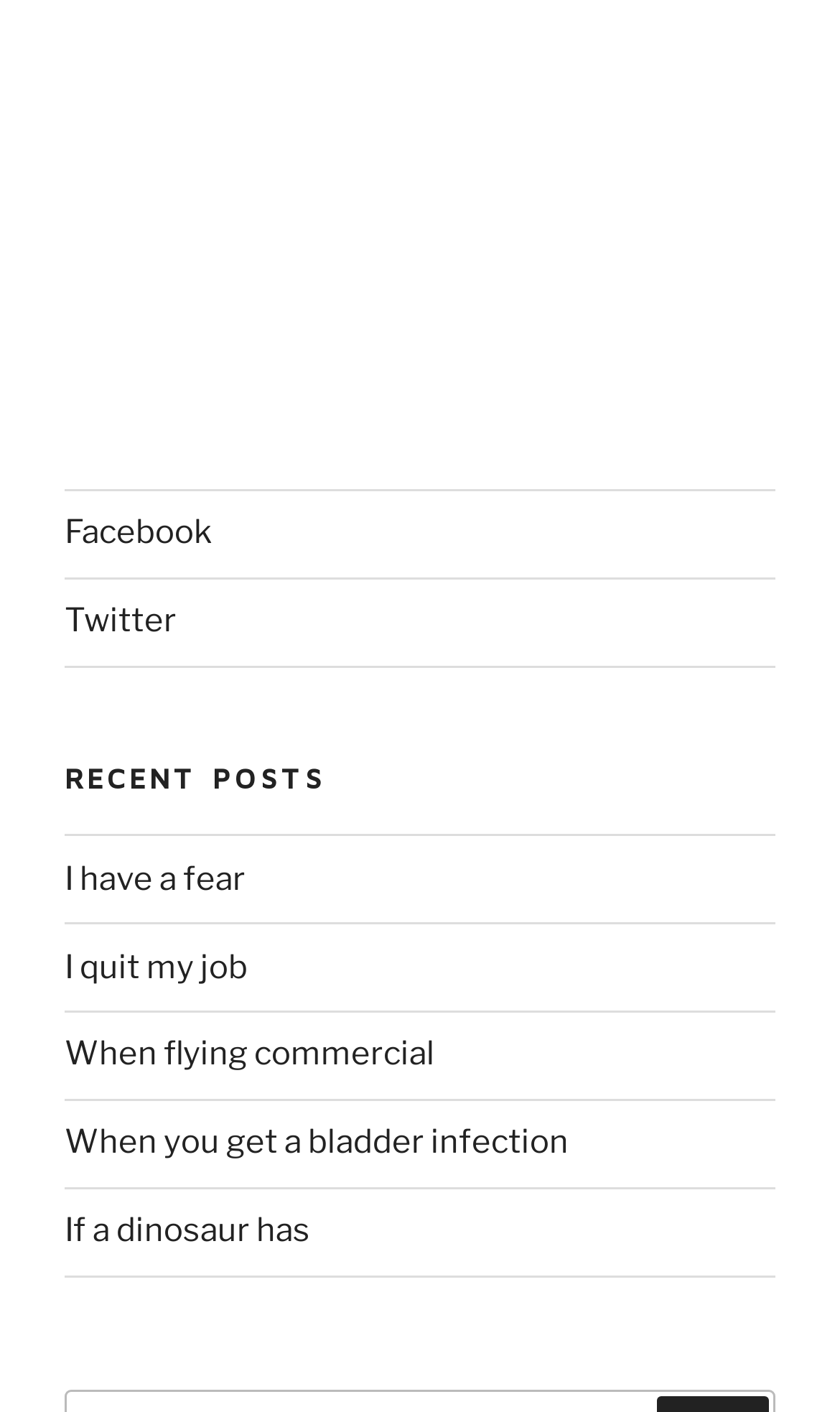Specify the bounding box coordinates of the area that needs to be clicked to achieve the following instruction: "open Facebook".

[0.077, 0.364, 0.251, 0.391]